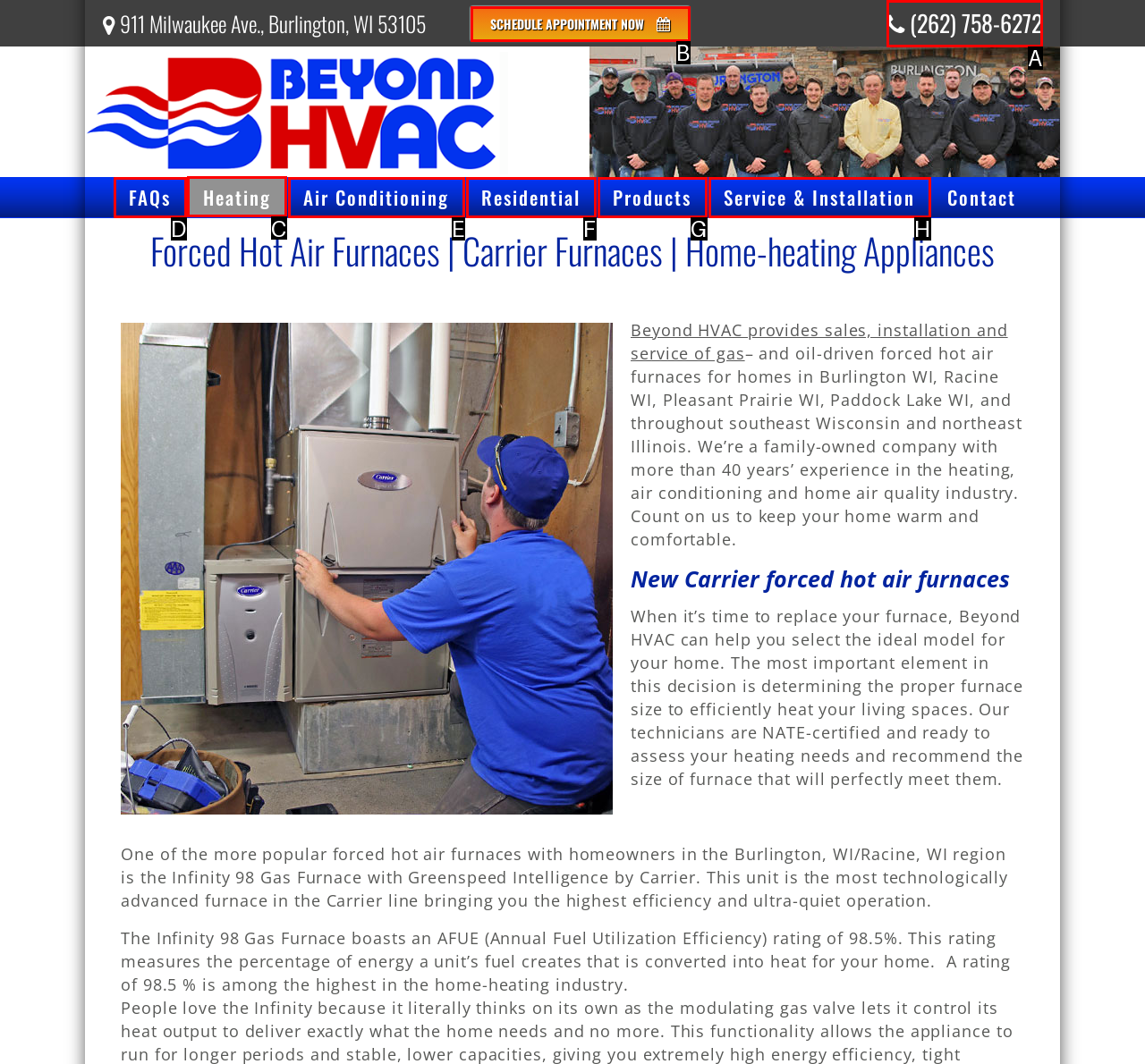To achieve the task: Search for something using the search bar, indicate the letter of the correct choice from the provided options.

None